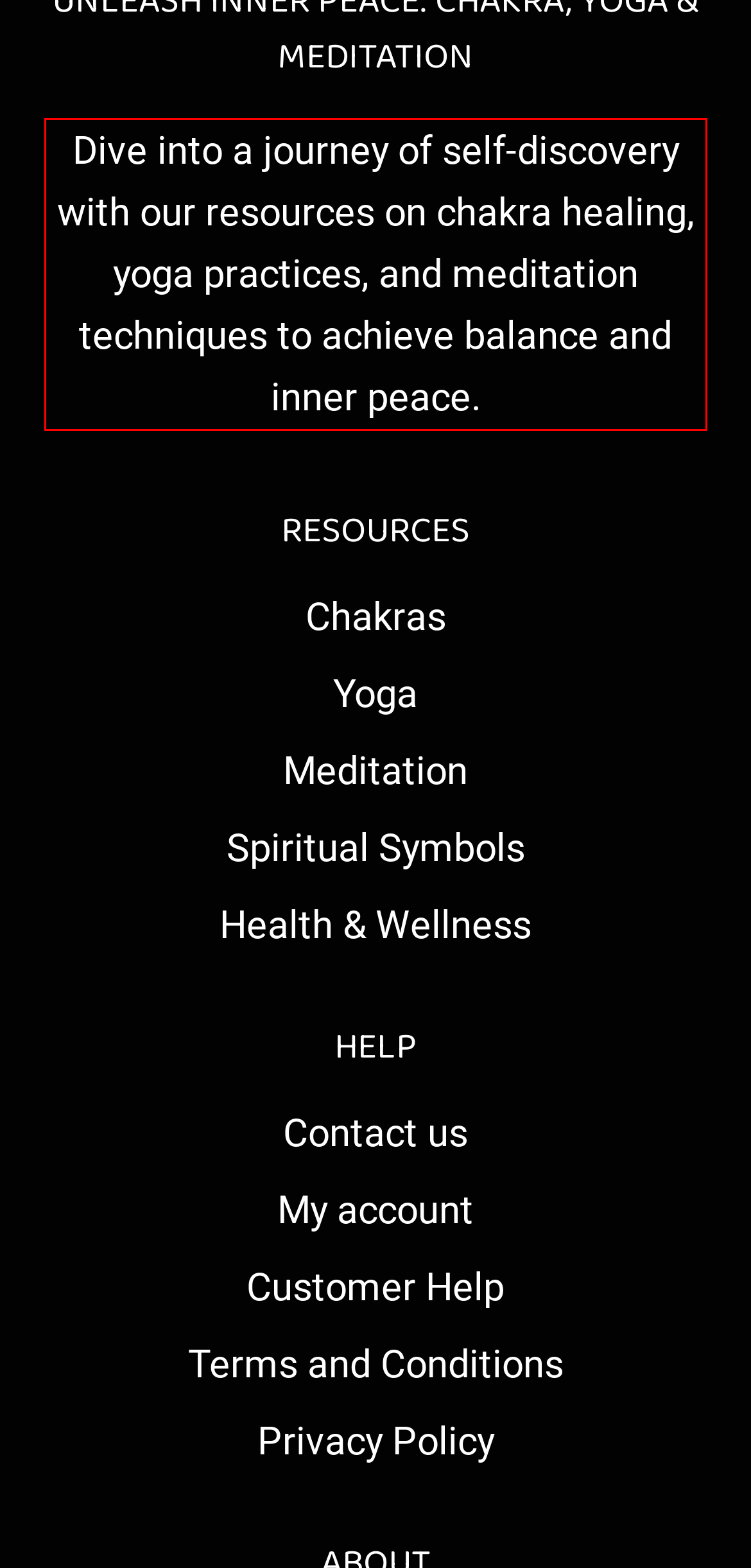You are provided with a screenshot of a webpage featuring a red rectangle bounding box. Extract the text content within this red bounding box using OCR.

Dive into a journey of self-discovery with our resources on chakra healing, yoga practices, and meditation techniques to achieve balance and inner peace.